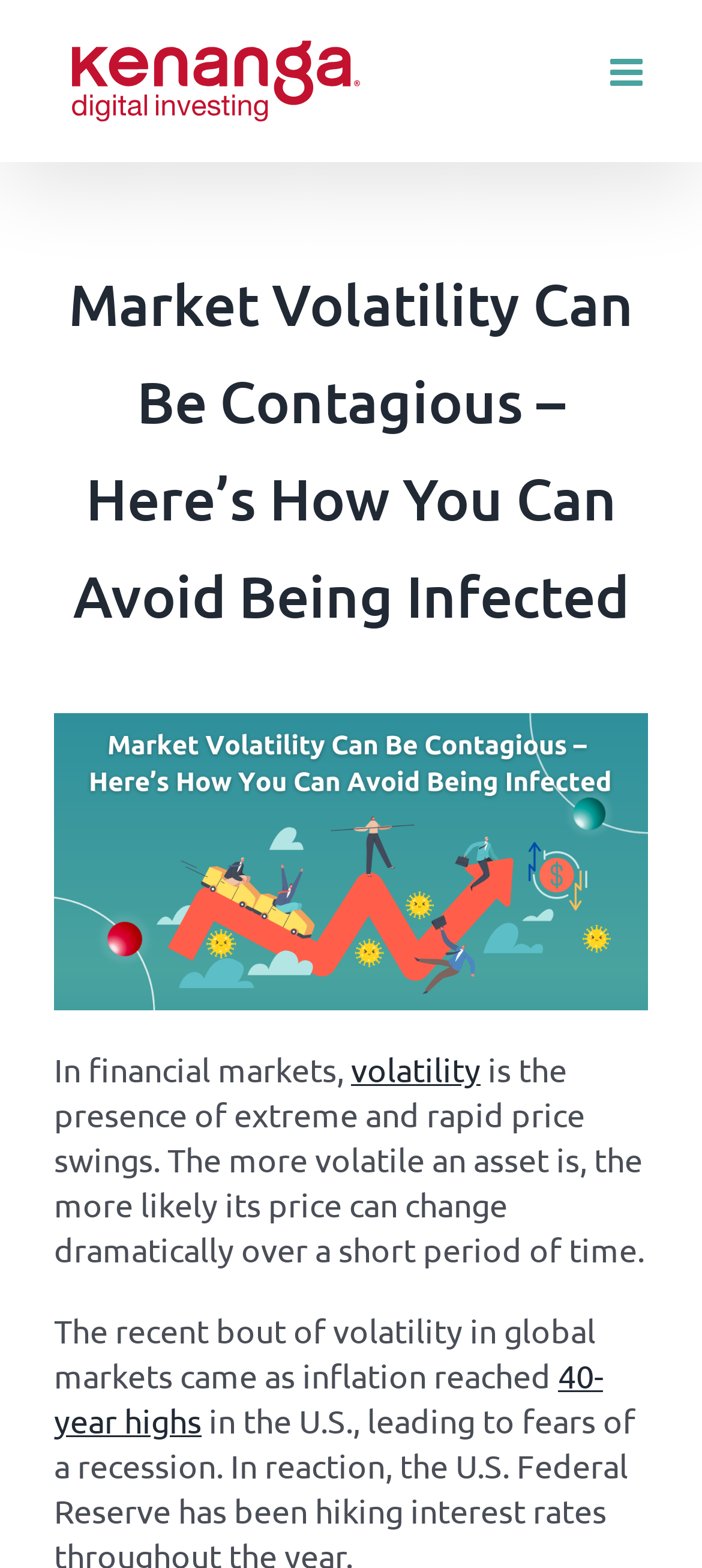What is the recent high reached by inflation?
Based on the screenshot, respond with a single word or phrase.

40-year highs